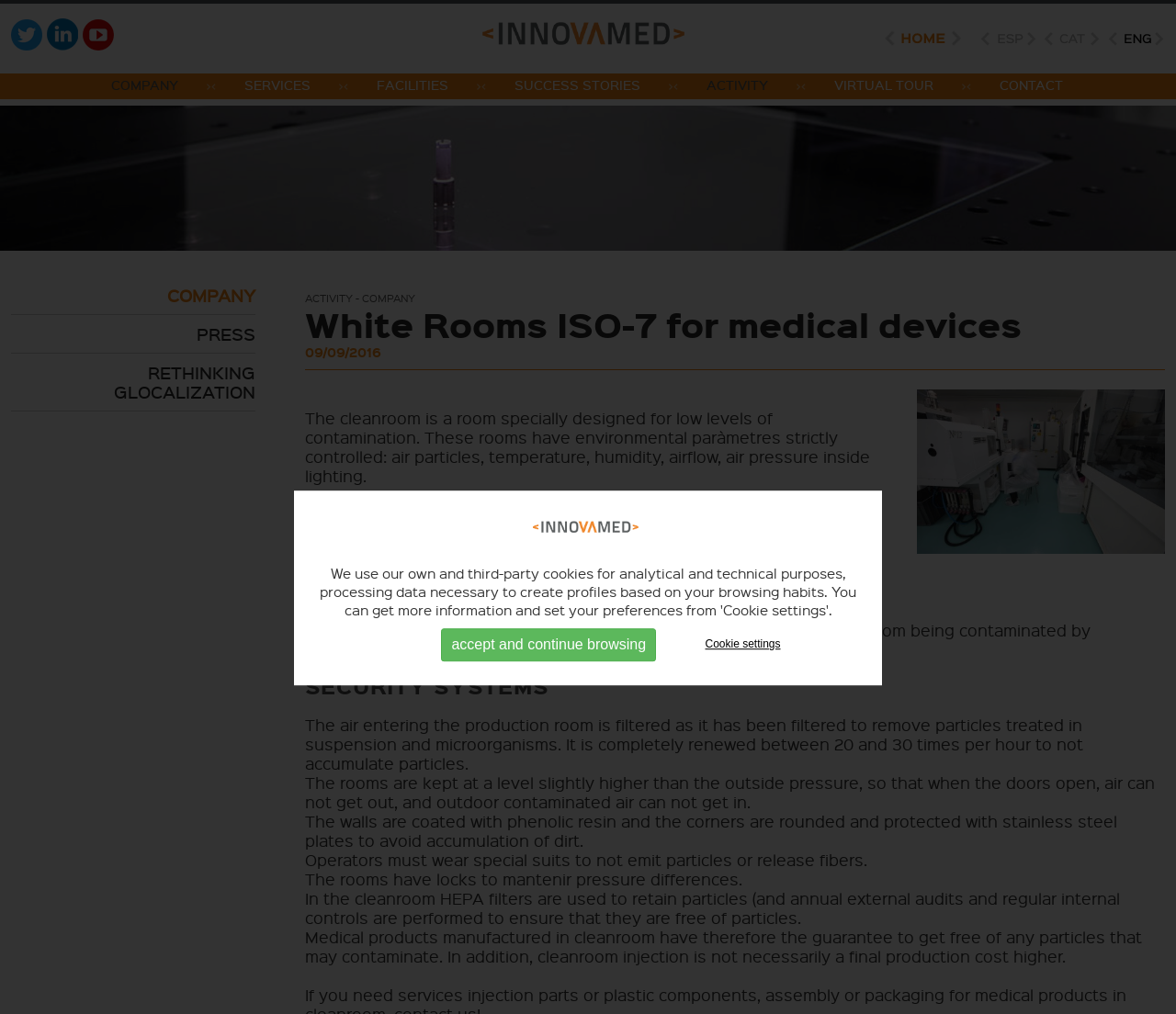Identify the bounding box coordinates of the HTML element based on this description: "Virtual Tour".

[0.709, 0.076, 0.794, 0.092]